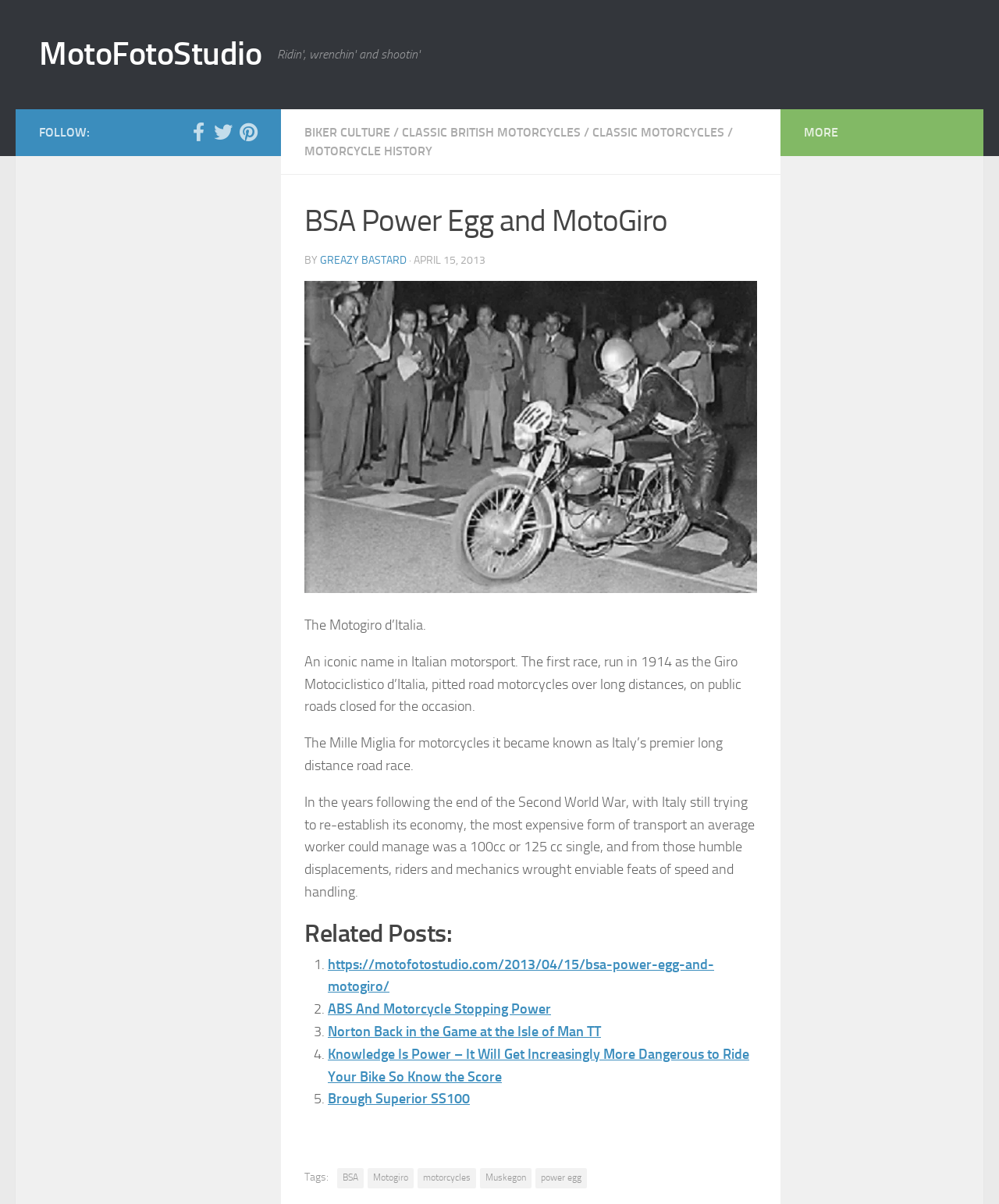Using the given element description, provide the bounding box coordinates (top-left x, top-left y, bottom-right x, bottom-right y) for the corresponding UI element in the screenshot: Skip to content

[0.003, 0.003, 0.121, 0.034]